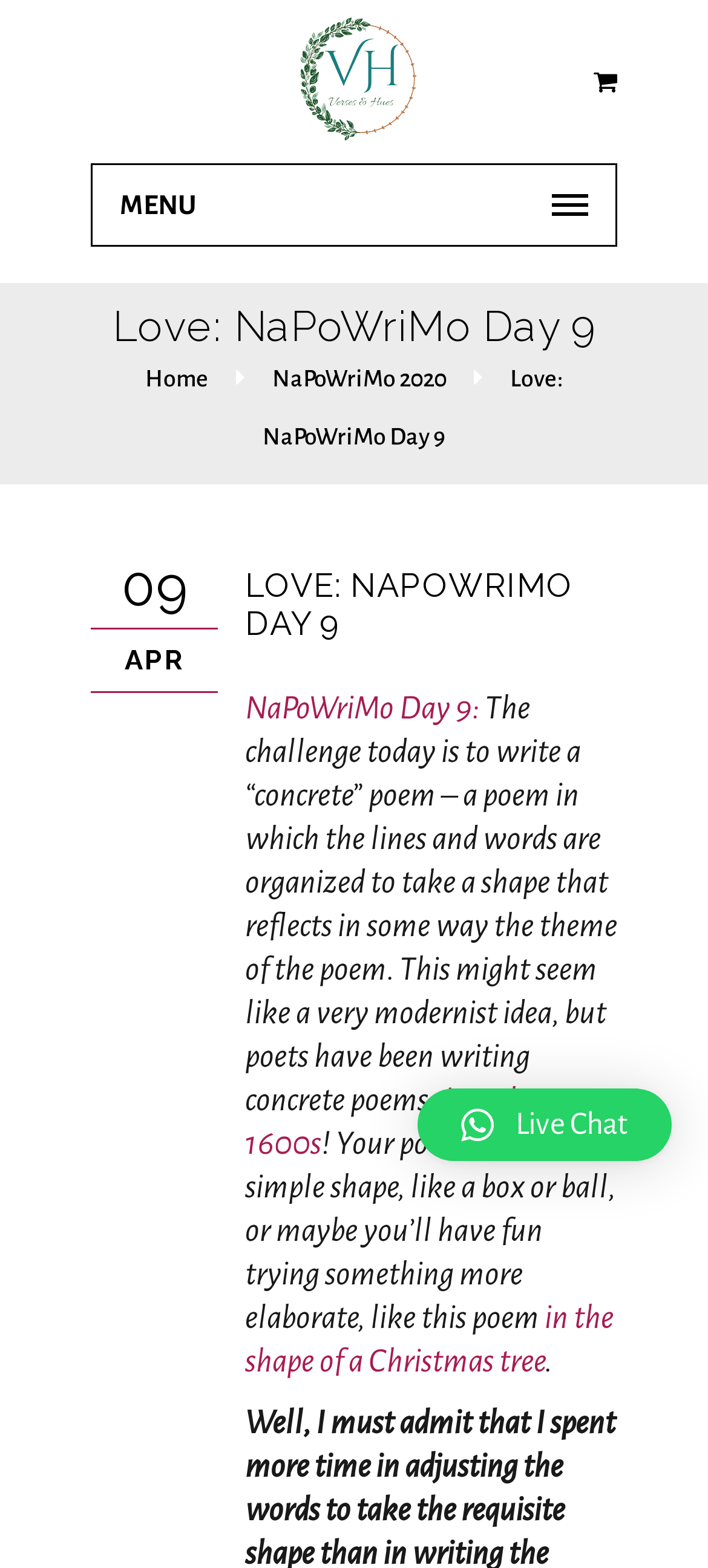What is the date of NaPoWriMo Day 9?
Please utilize the information in the image to give a detailed response to the question.

The date of NaPoWriMo Day 9 can be inferred from the text '09' and 'APR' which suggests that the date is 9th April.